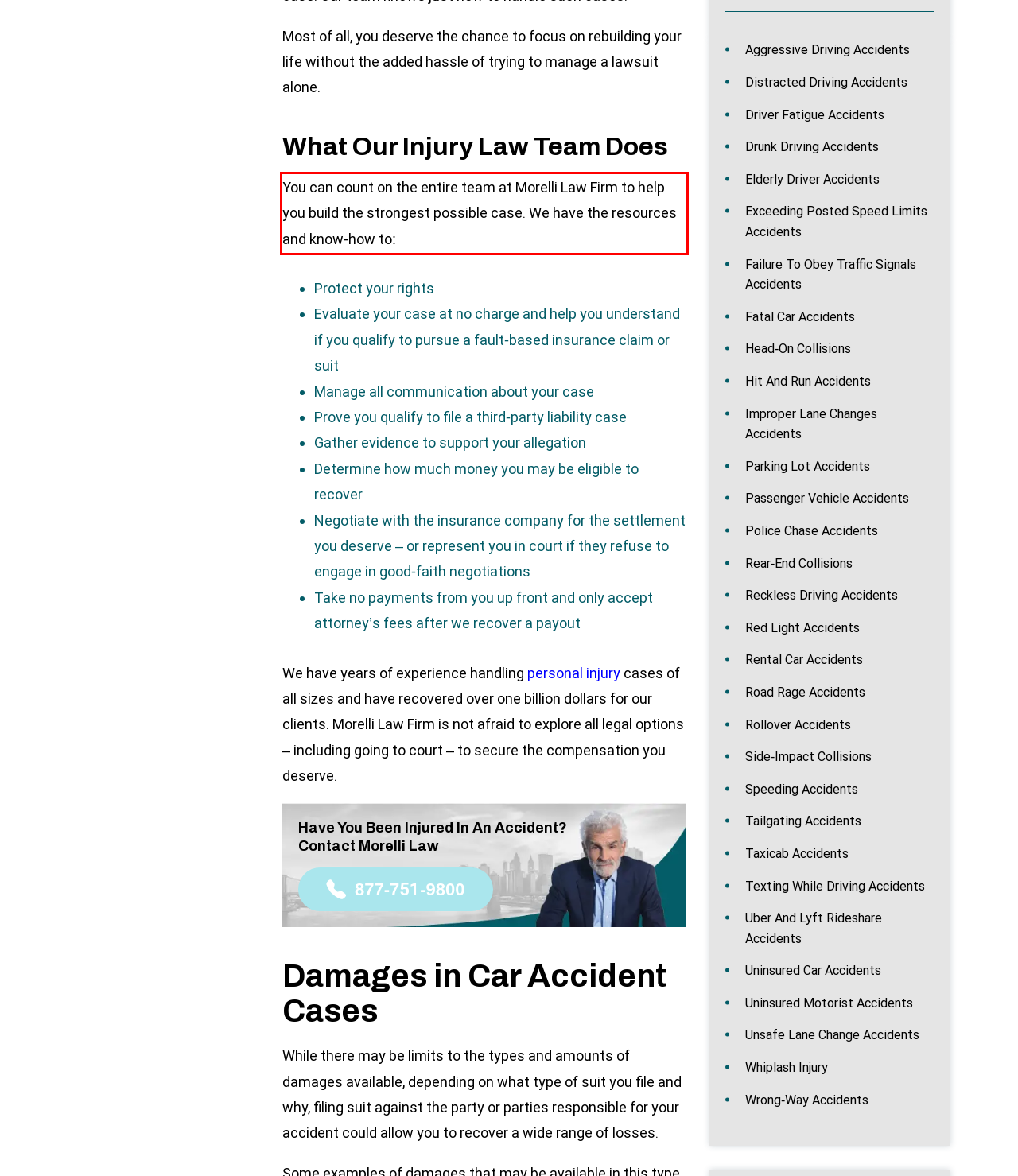By examining the provided screenshot of a webpage, recognize the text within the red bounding box and generate its text content.

You can count on the entire team at Morelli Law Firm to help you build the strongest possible case. We have the resources and know-how to: